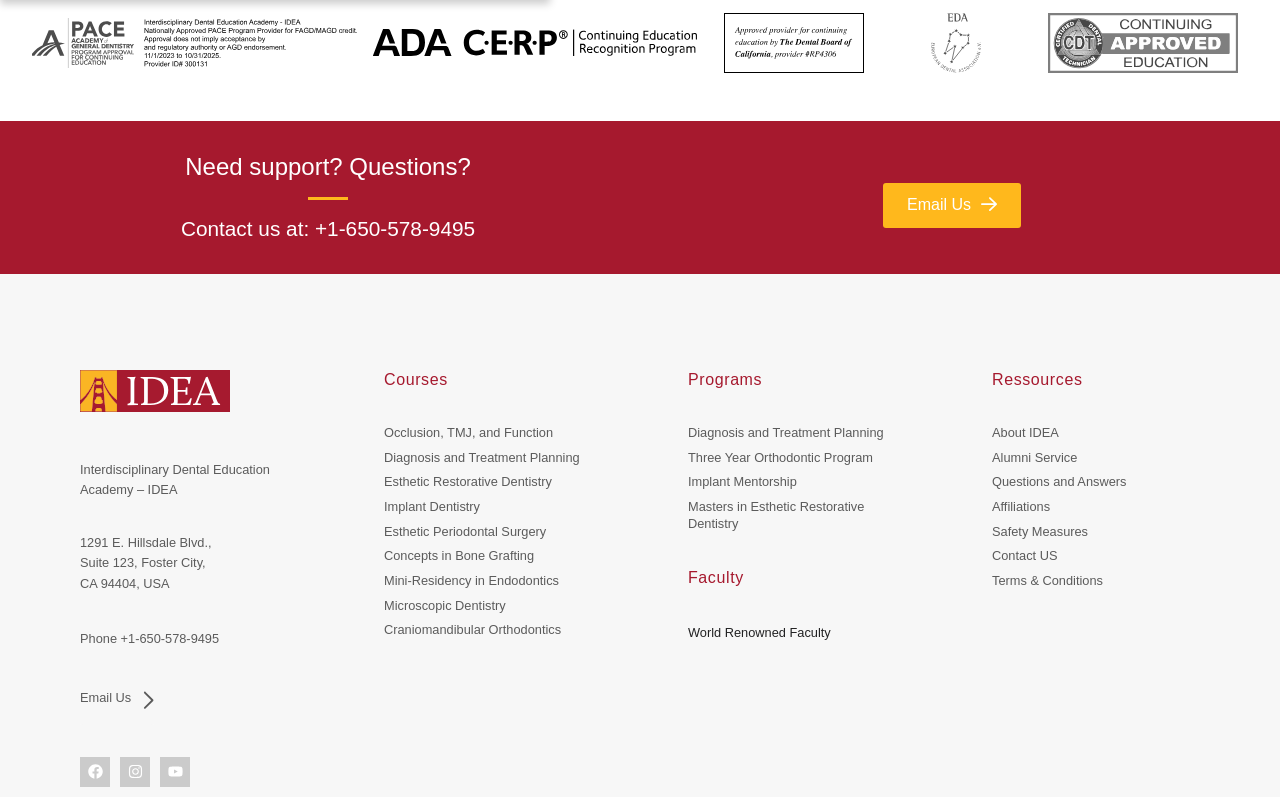Find the bounding box coordinates for the HTML element specified by: "+1-650-578-9495".

[0.246, 0.273, 0.371, 0.302]